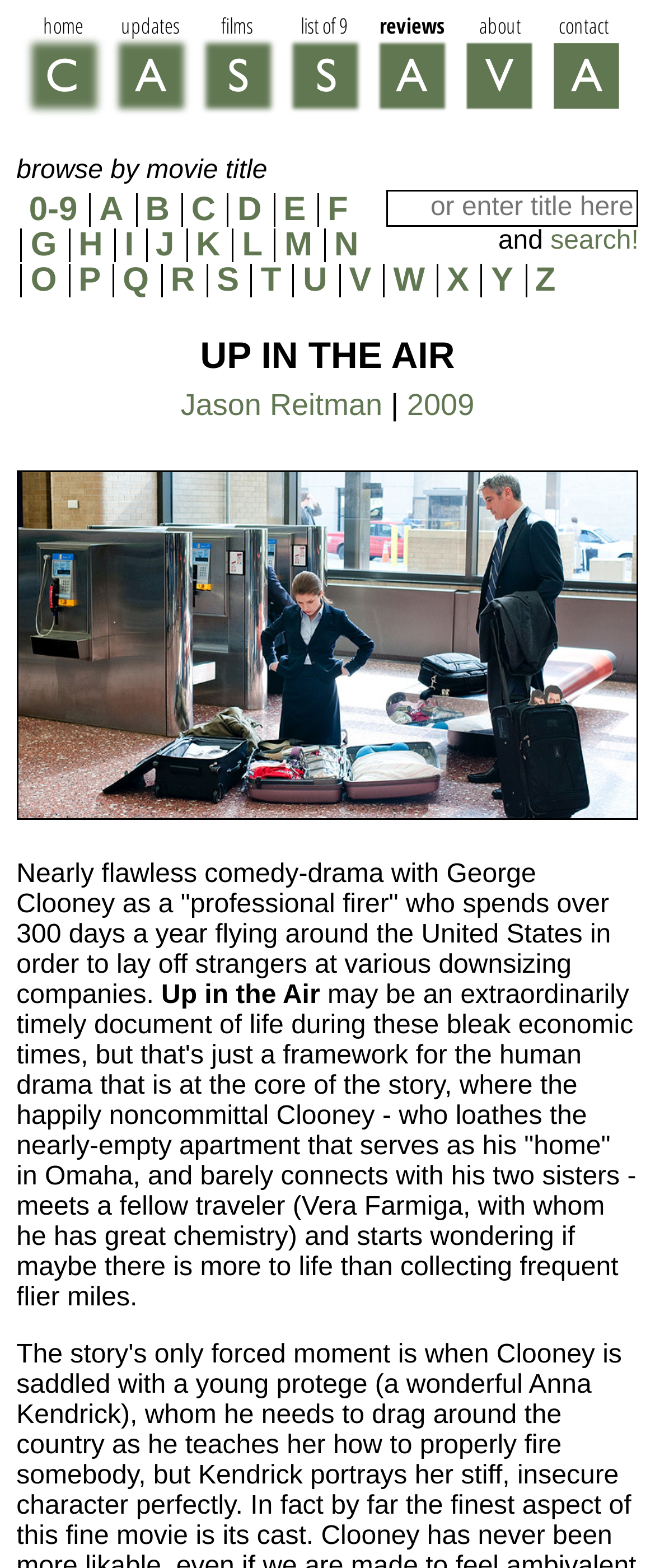Locate the bounding box coordinates for the element described below: "Jason Reitman". The coordinates must be four float values between 0 and 1, formatted as [left, top, right, bottom].

[0.276, 0.247, 0.584, 0.269]